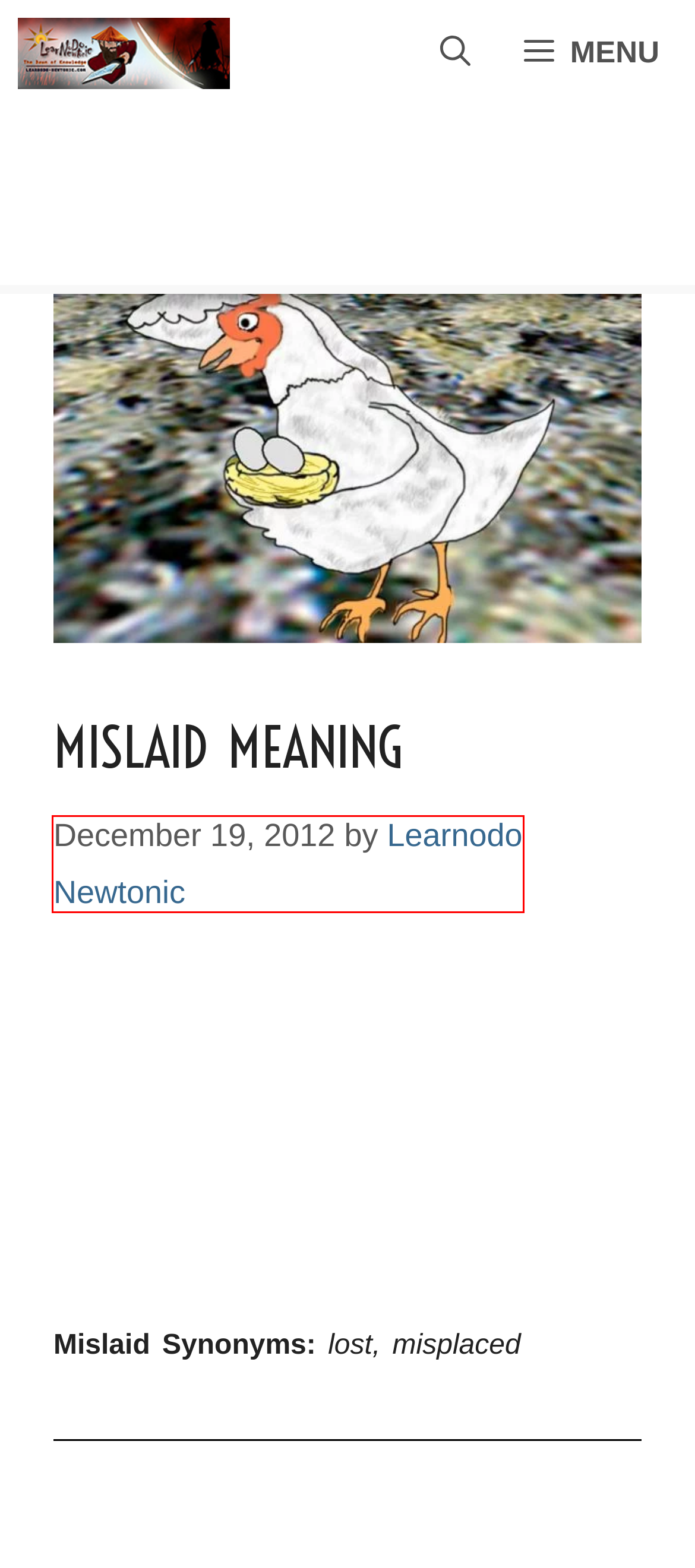Given a webpage screenshot with a UI element marked by a red bounding box, choose the description that best corresponds to the new webpage that will appear after clicking the element. The candidates are:
A. Famous Portuguese | Learnodo Newtonic
B. Rivers | Learnodo Newtonic
C. 10 Interesting Facts About John Keats | Learnodo Newtonic
D. Entertainment | Learnodo Newtonic
E. 10 Major Achievements of Cristiano Ronaldo | Learnodo Newtonic
F. Learnodo Newtonic - All That Is Relevant
G. Learnodo Newtonic | Learnodo Newtonic
H. Famous Mexicans | Learnodo Newtonic

G